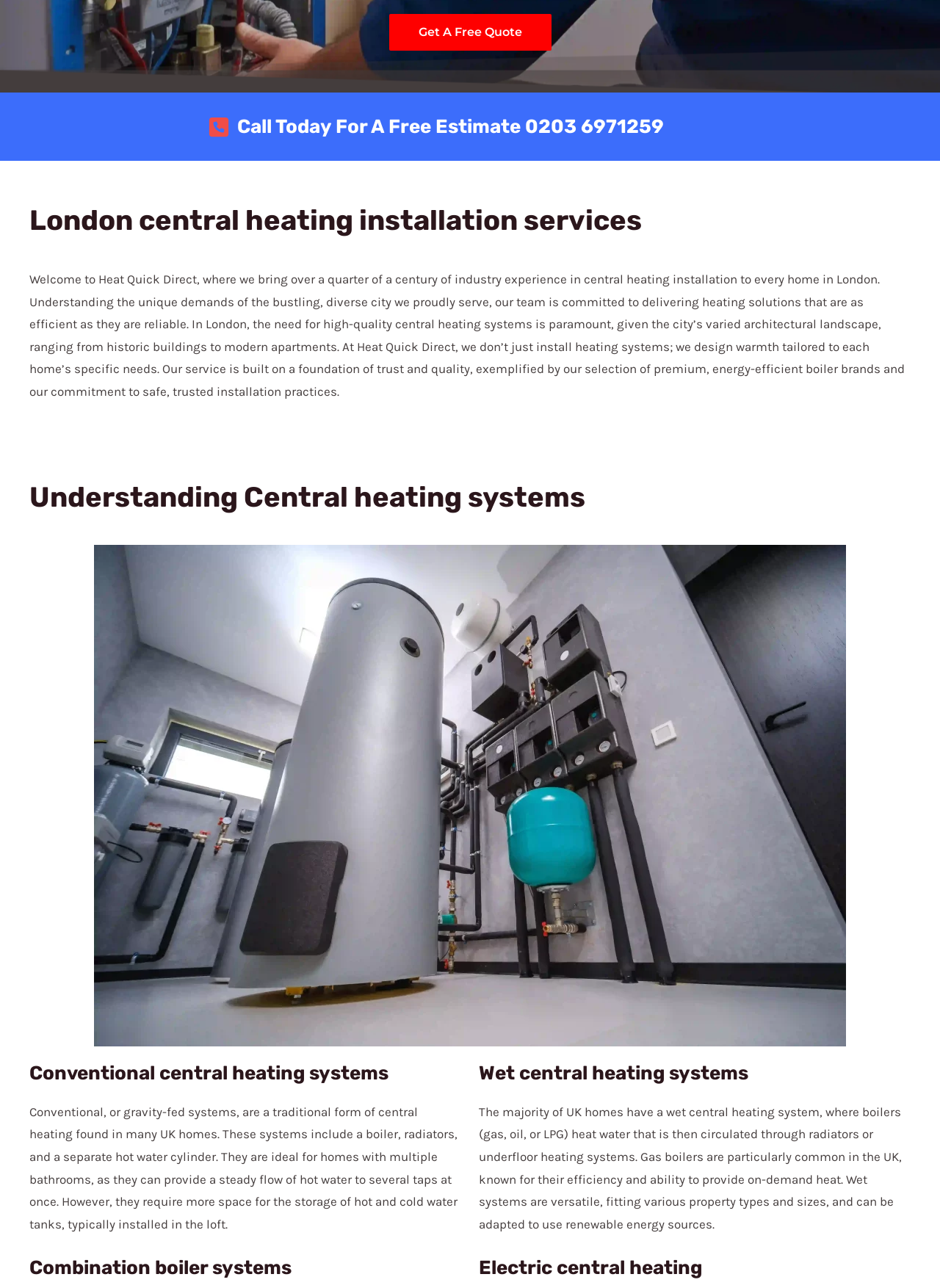For the following element description, predict the bounding box coordinates in the format (top-left x, top-left y, bottom-right x, bottom-right y). All values should be floating point numbers between 0 and 1. Description: Get a Free Quote

[0.414, 0.011, 0.586, 0.039]